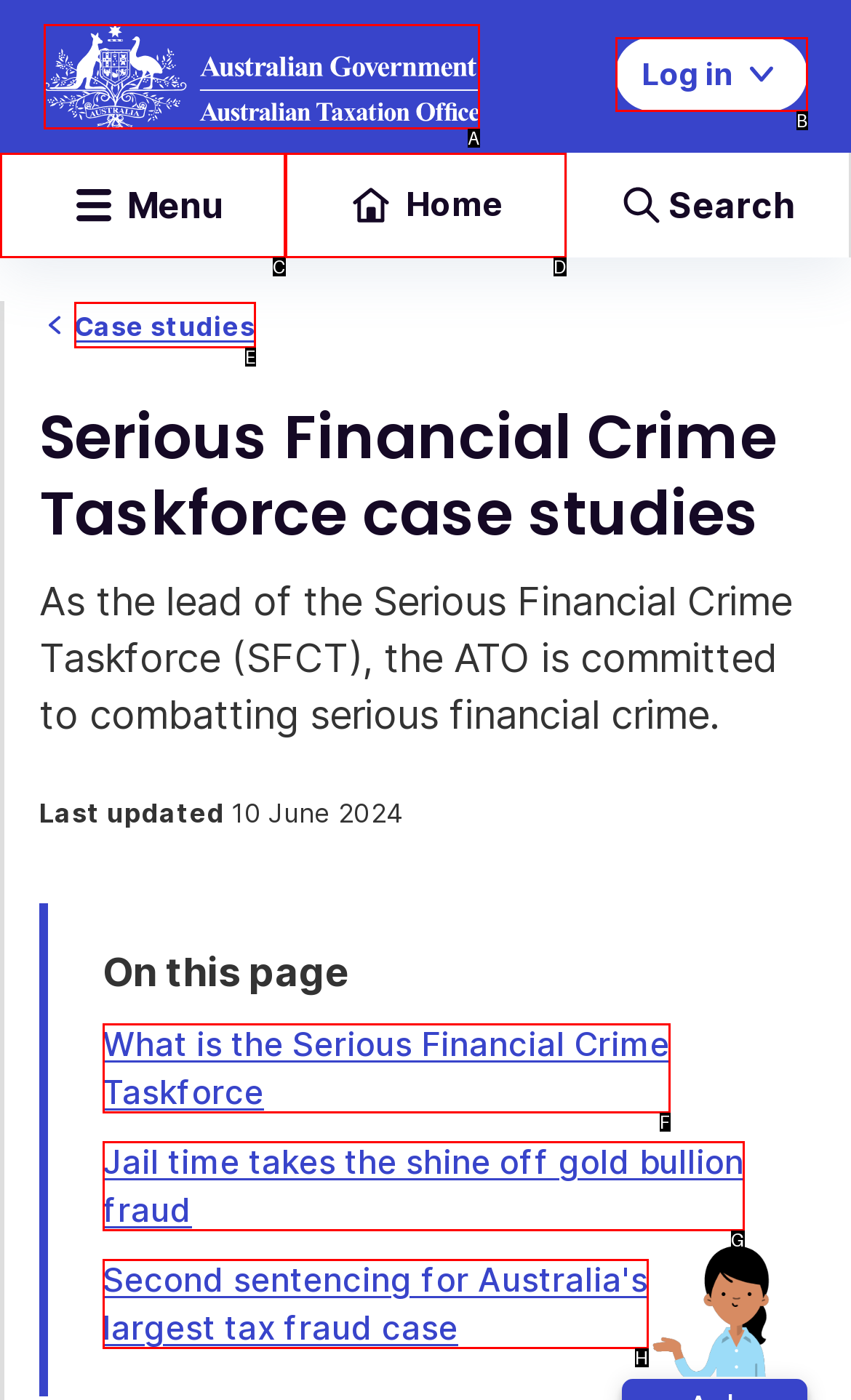Identify the option that corresponds to the description: .st0{fill:none;} .st1{fill:CurrentColor;} Home. Provide only the letter of the option directly.

D